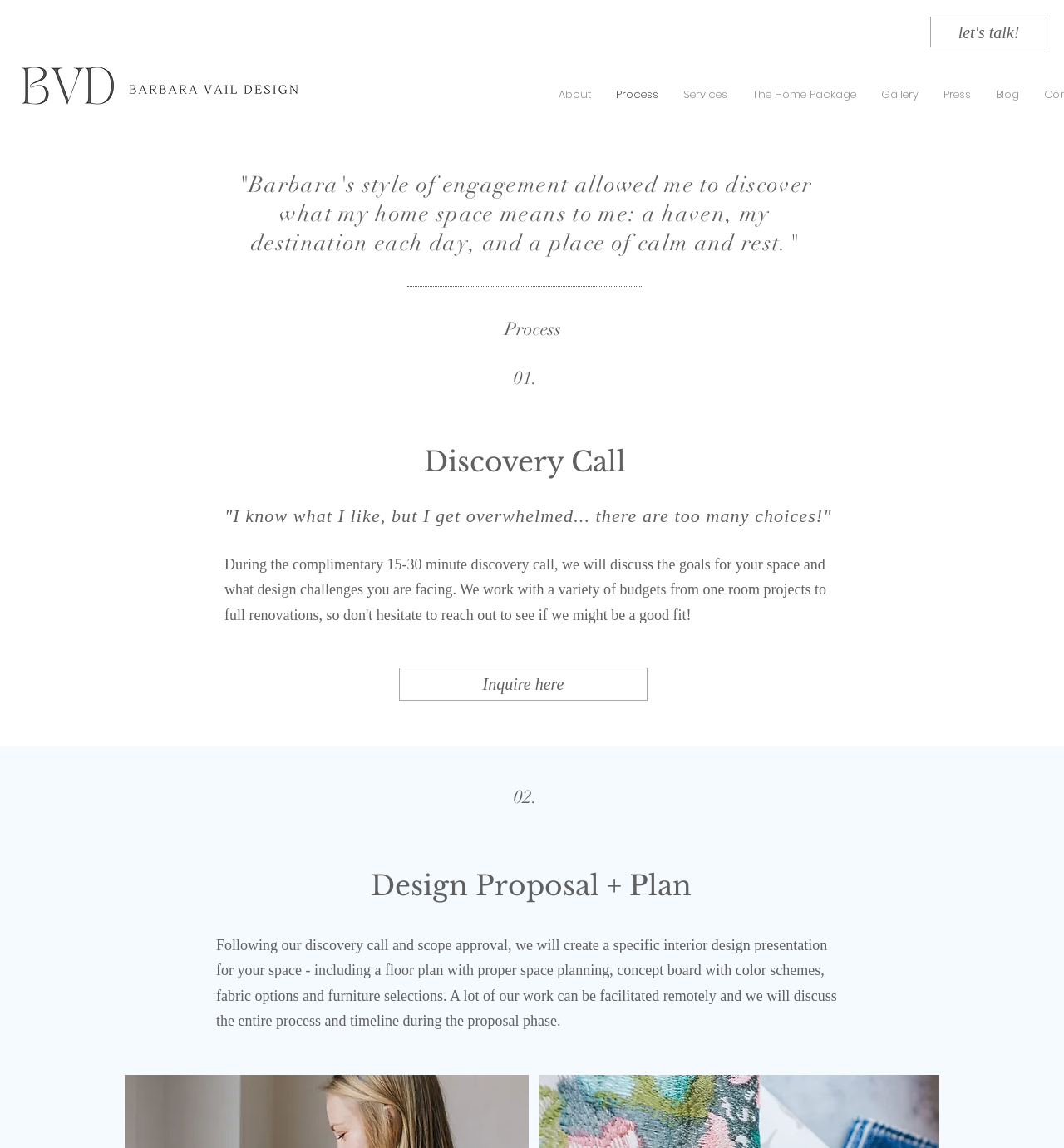What is included in the 'Design Proposal + Plan'?
Use the screenshot to answer the question with a single word or phrase.

Floor plan, concept board, etc.